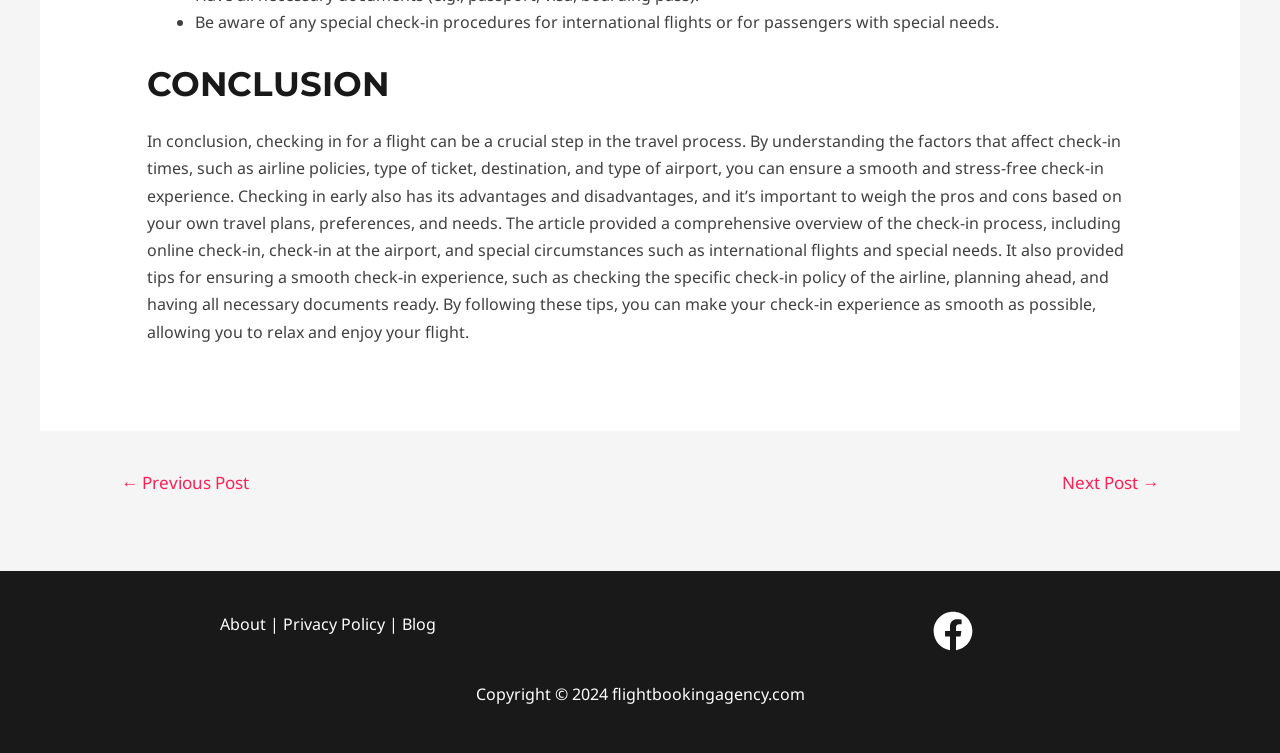What is the purpose of checking the specific check-in policy of the airline?
Provide a one-word or short-phrase answer based on the image.

To plan ahead